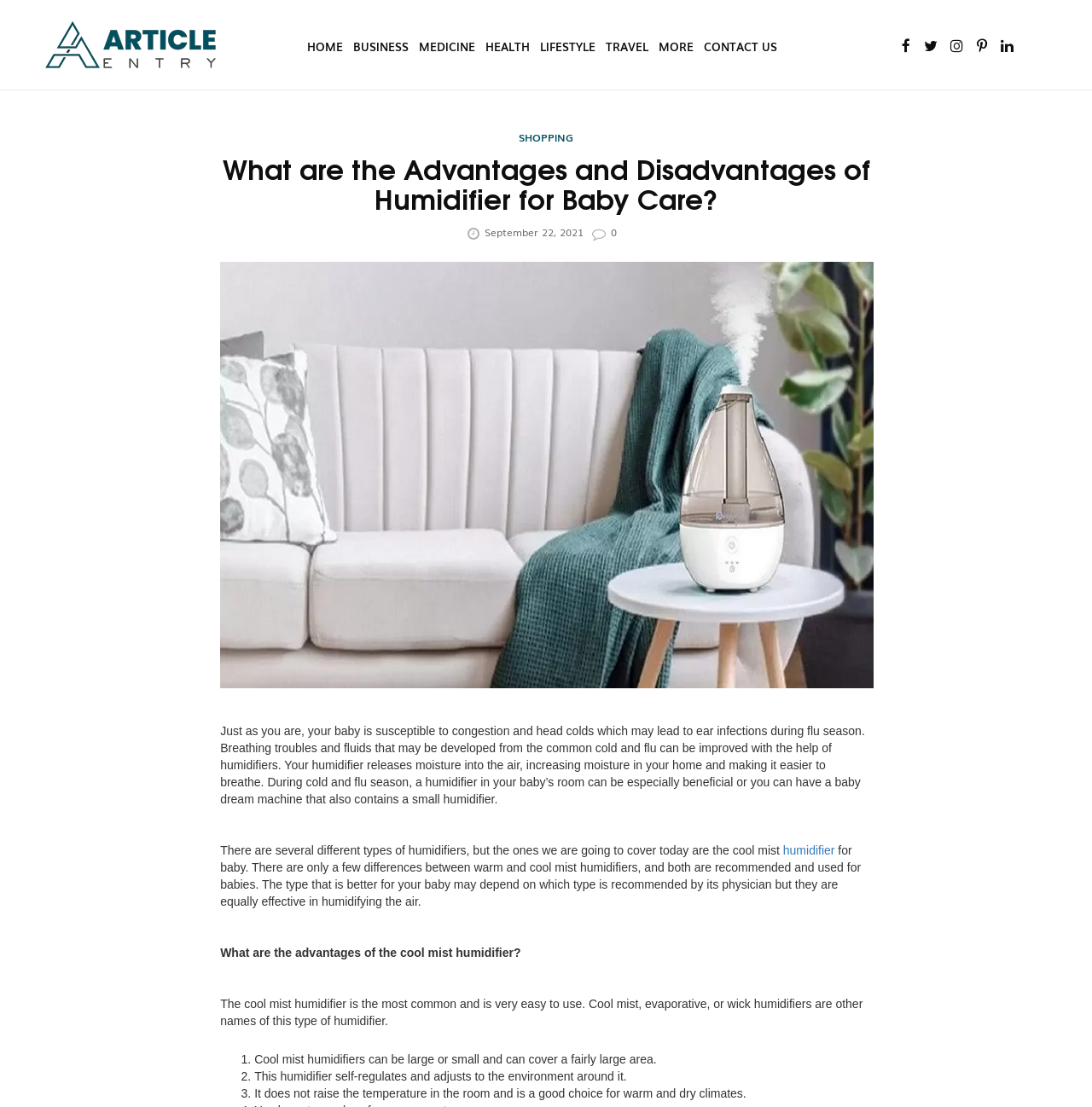Point out the bounding box coordinates of the section to click in order to follow this instruction: "Click on the humidifier link".

[0.717, 0.762, 0.764, 0.775]